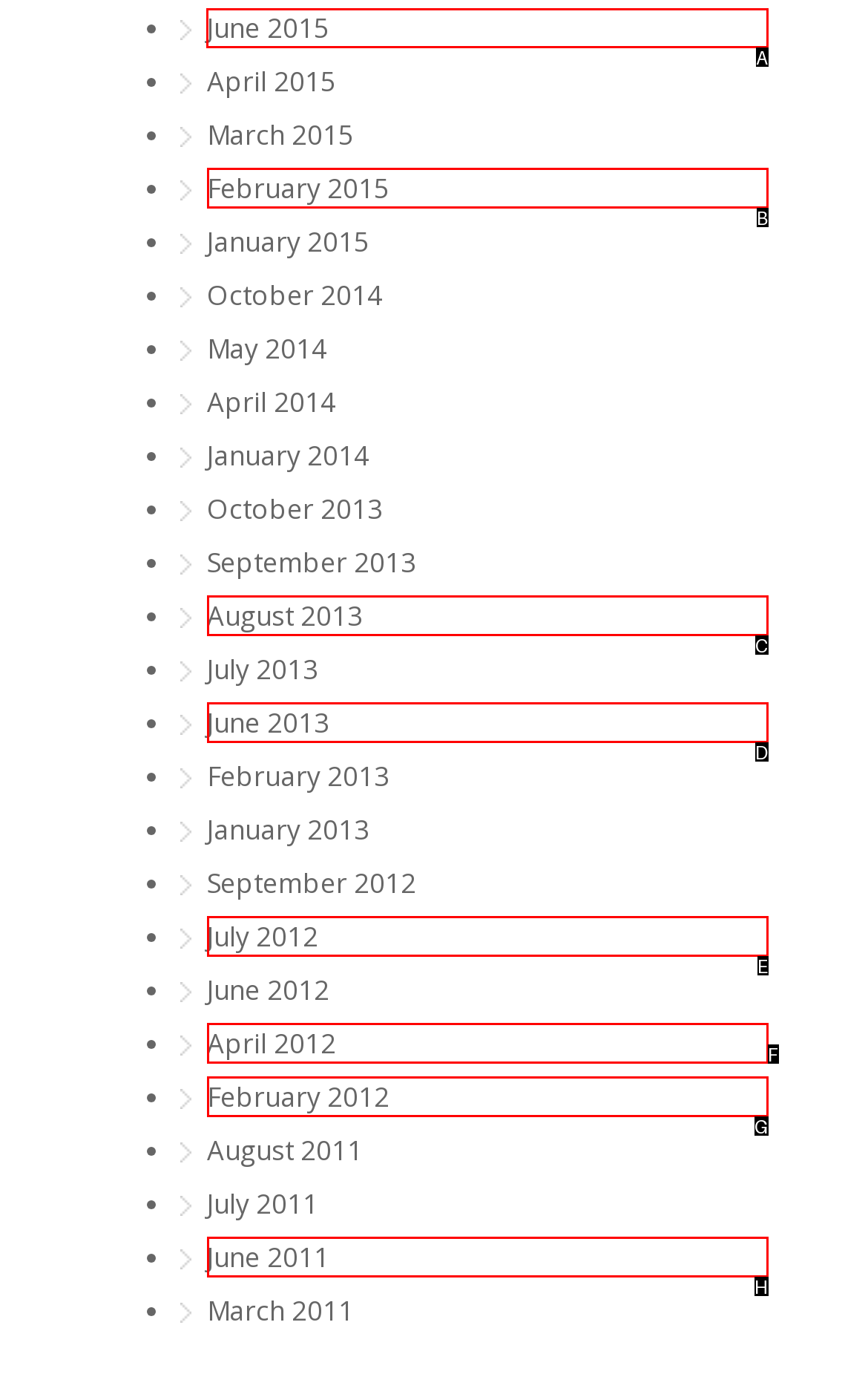Select the correct option from the given choices to perform this task: Read the top 10 news. Provide the letter of that option.

None